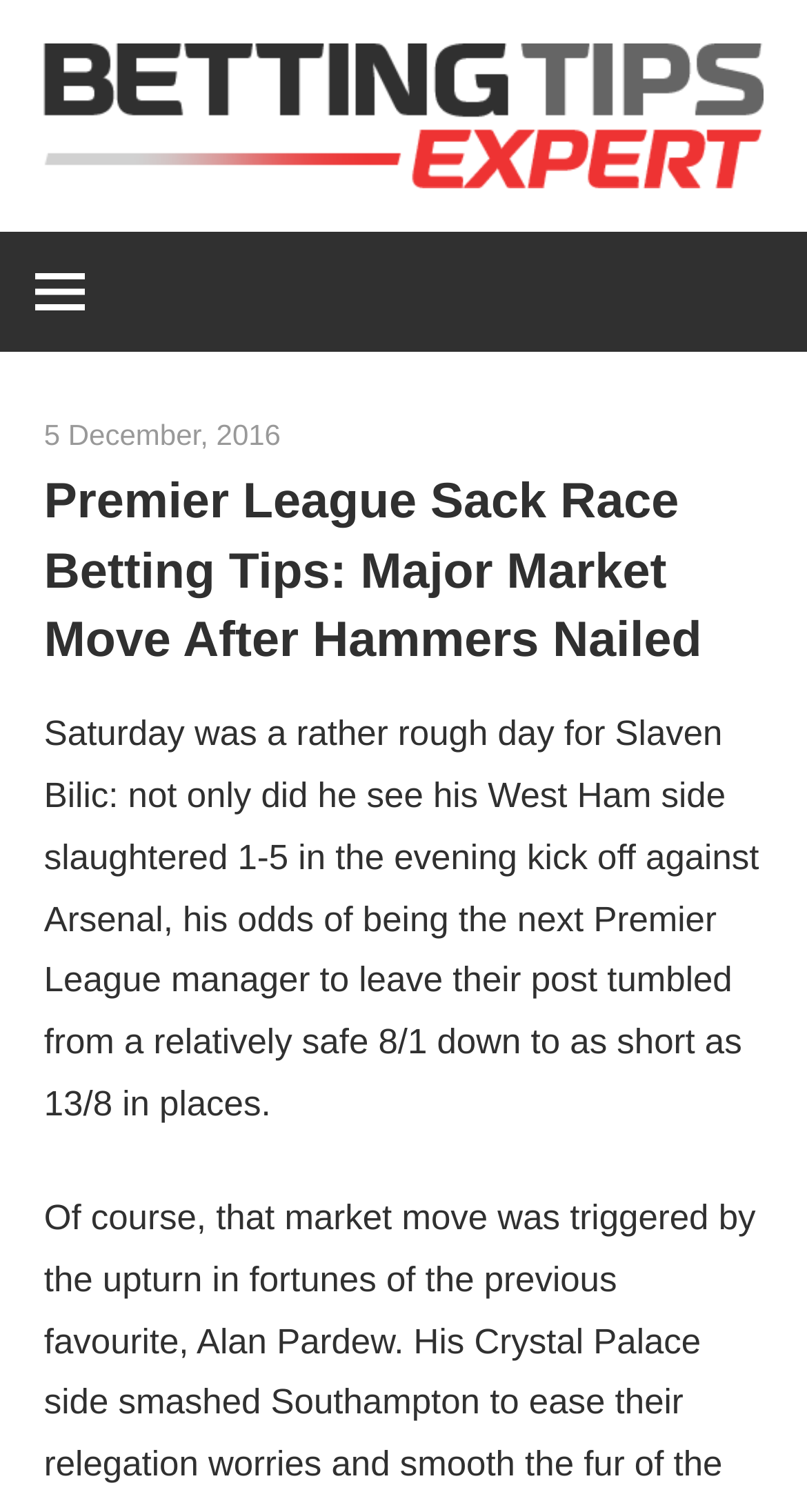Using the description "aria-label="Instagram"", locate and provide the bounding box of the UI element.

None